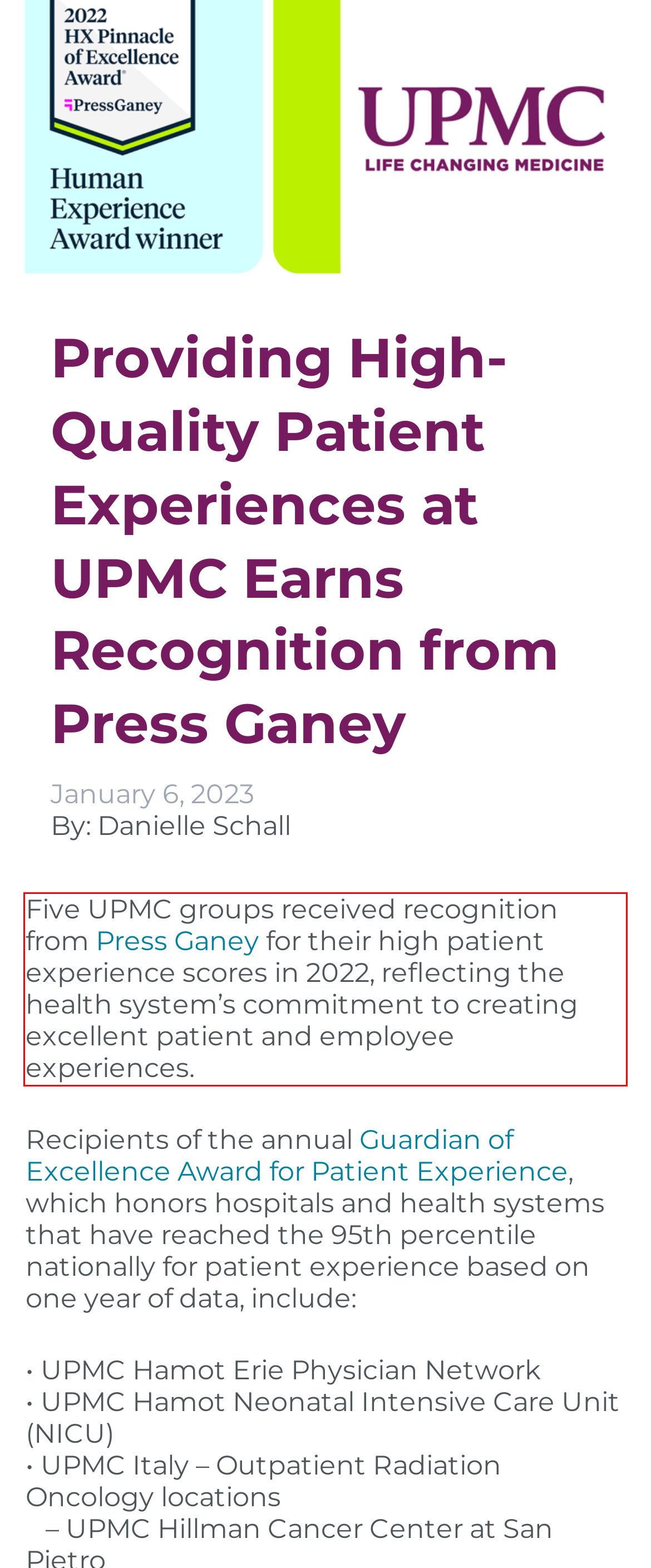Please examine the webpage screenshot containing a red bounding box and use OCR to recognize and output the text inside the red bounding box.

Five UPMC groups received recognition from Press Ganey for their high patient experience scores in 2022, reflecting the health system’s commitment to creating excellent patient and employee experiences.